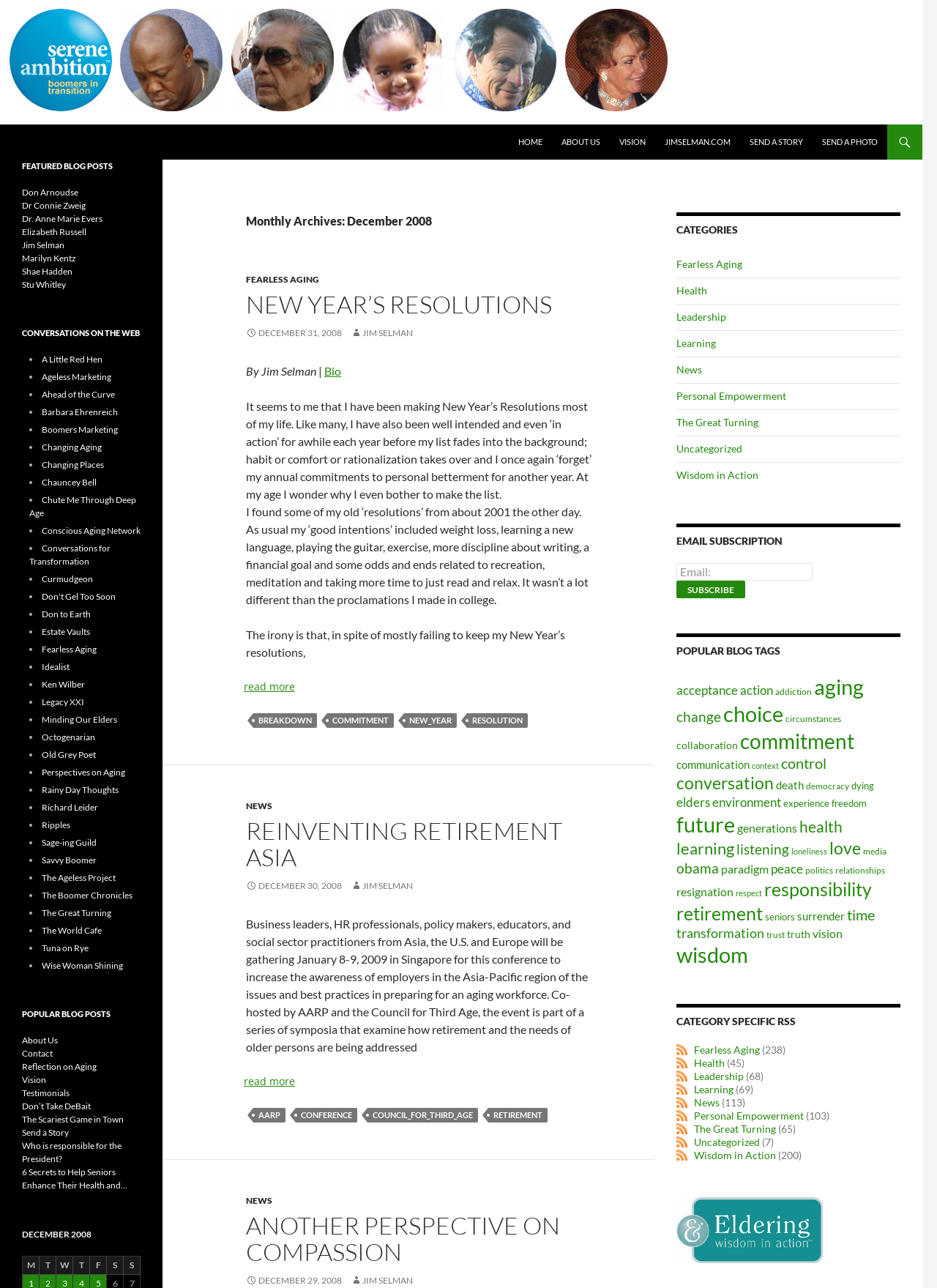Offer a detailed explanation of the webpage layout and contents.

This webpage is a blog titled "December 2008 - Serene Ambition" with a prominent header section at the top. The header features a logo image and a heading with the same title as the webpage. Below the header, there is a navigation menu with links to "HOME", "ABOUT US", "VISION", and other pages.

The main content area is divided into two columns. The left column contains a series of articles, each with a heading, a link to read more, and a footer section with links to related categories. The articles appear to be blog posts, with topics such as New Year's resolutions, retirement, and compassion. Each article has a timestamp and an author's name, "Jim Selman".

The right column contains several sections, including a categories section with links to various topics, an email subscription section where users can enter their email address to subscribe to the blog, and a popular blog tags section with links to frequently used tags.

There are also several links at the top of the page, including "Search", "SKIP TO CONTENT", and a series of links to other pages on the website. The overall layout is organized, with clear headings and concise text, making it easy to navigate and read.